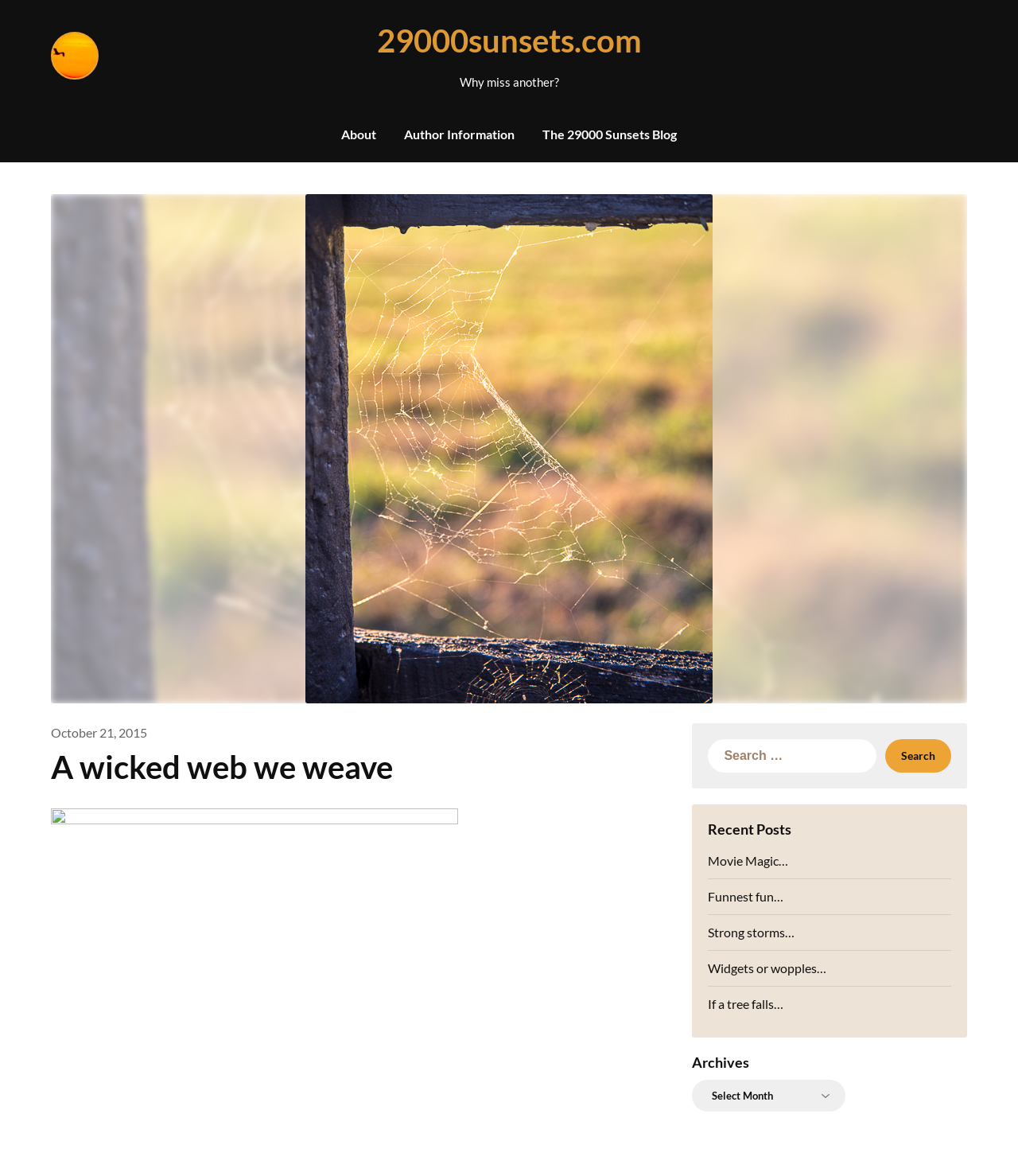Please locate the bounding box coordinates of the element that needs to be clicked to achieve the following instruction: "View table". The coordinates should be four float numbers between 0 and 1, i.e., [left, top, right, bottom].

None